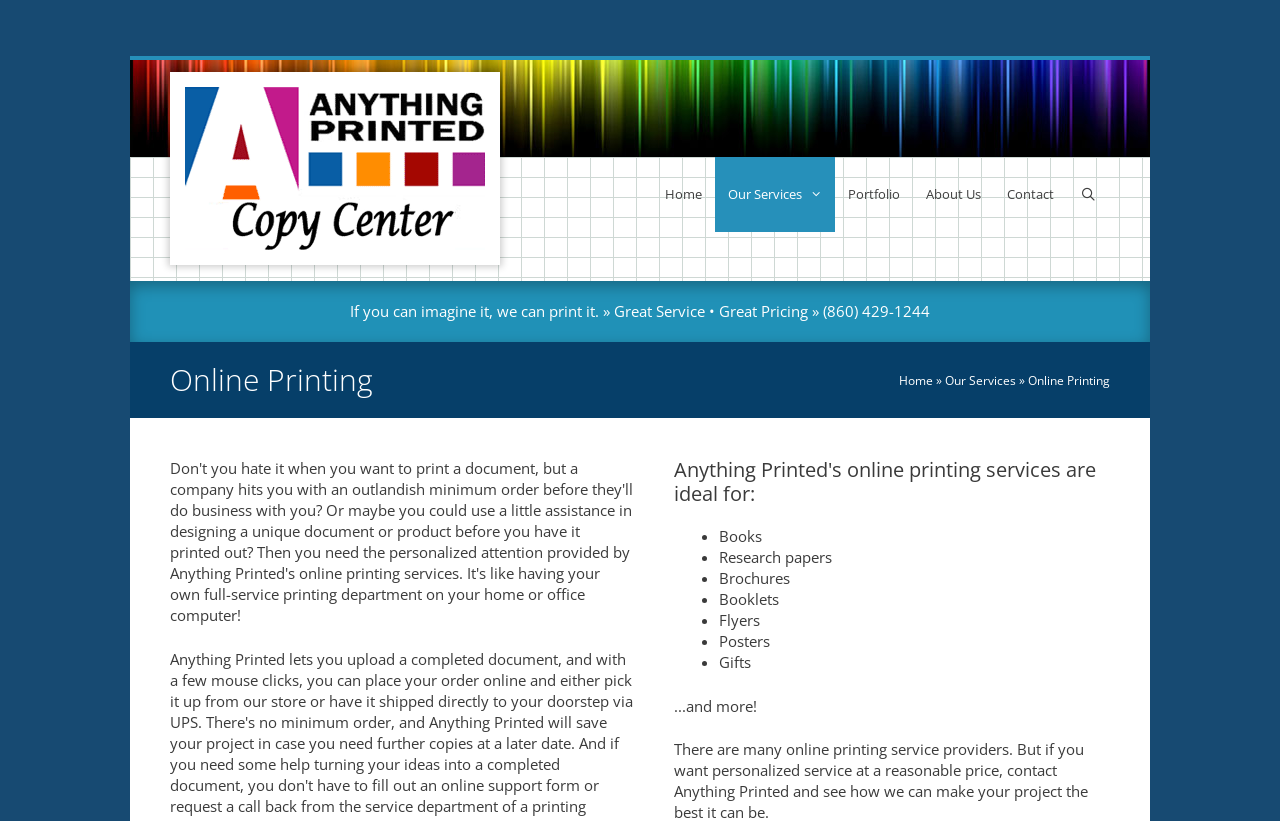How many navigation links are in the primary navigation?
Using the image as a reference, answer the question with a short word or phrase.

6